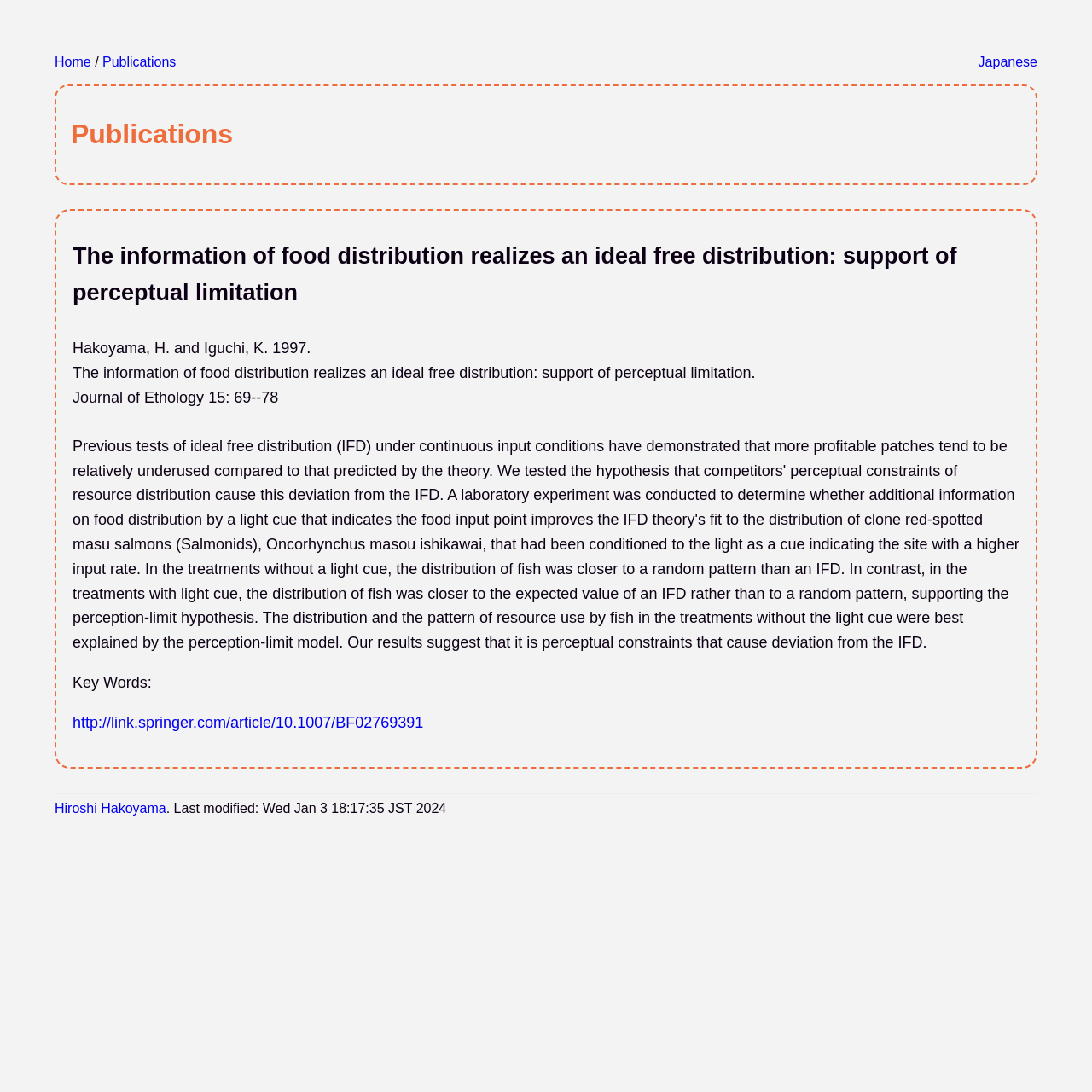Explain the webpage in detail, including its primary components.

This webpage appears to be a publication page, specifically showcasing a research article by Hiroshi Hakoyama. At the top left, there is a navigation menu with links to "Home" and "Publications". On the top right, there is a link to switch the language to Japanese.

Below the navigation menu, there is a heading that reads "Publications". Underneath this heading, the main content of the page is presented. The article's title, "The information of food distribution realizes an ideal free distribution: support of perceptual limitation", is displayed prominently. The authors, Hakoyama, H. and Iguchi, K., are listed below the title, along with the publication date, 1997.

The article's details are presented in a structured format, including the journal name, "Journal of Ethology", volume number, 15, and page numbers, 69--78. A section labeled "Key Words" is present, but it does not contain any keywords. Instead, there is a link to the article on Springer's website.

At the bottom of the page, there is a horizontal separator, followed by a section containing information about the page's author, Hiroshi Hakoyama, and the last modified date, which is January 3, 2024.